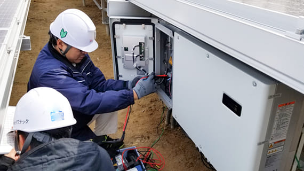Reply to the question with a brief word or phrase: What device is the technician using?

Multimeter